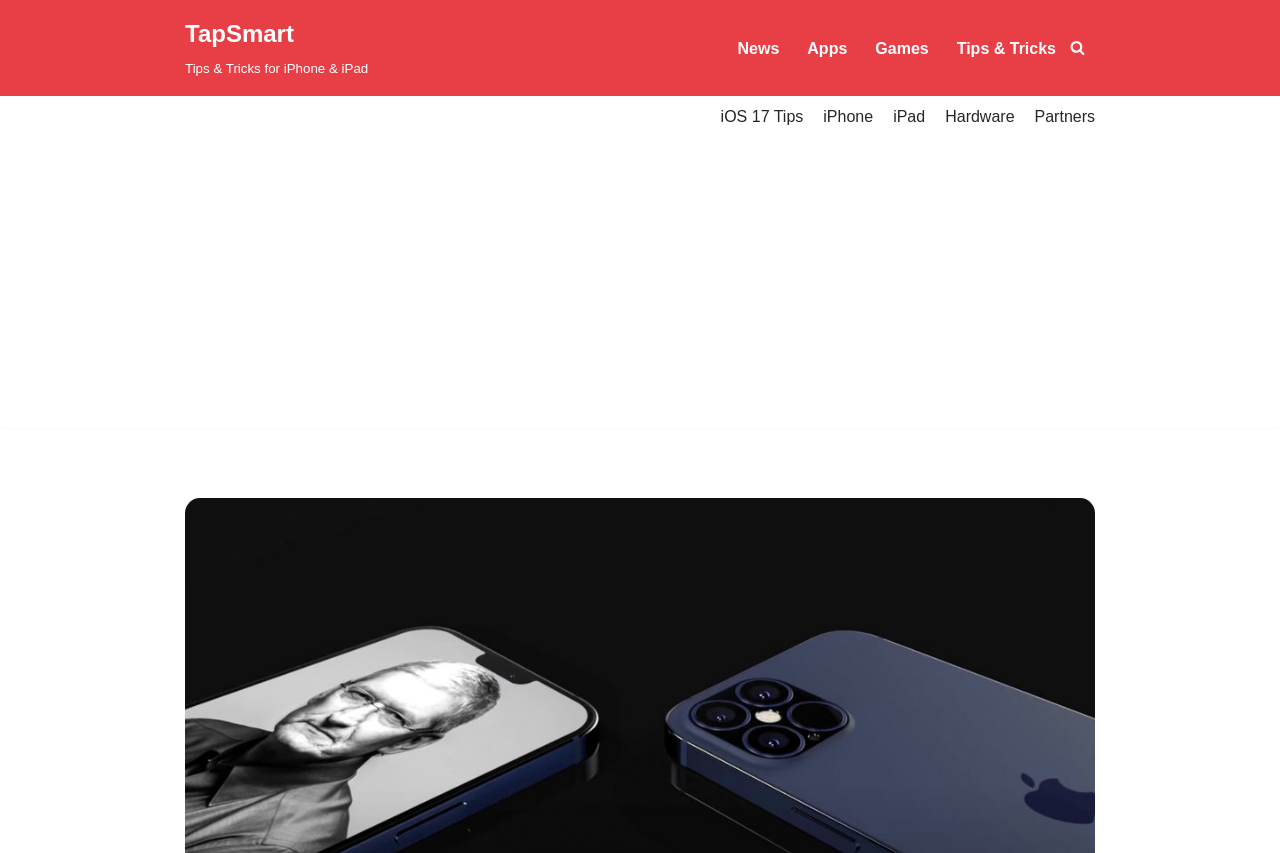Answer the question with a single word or phrase: 
What is the focus of the website?

iPhone & iPad